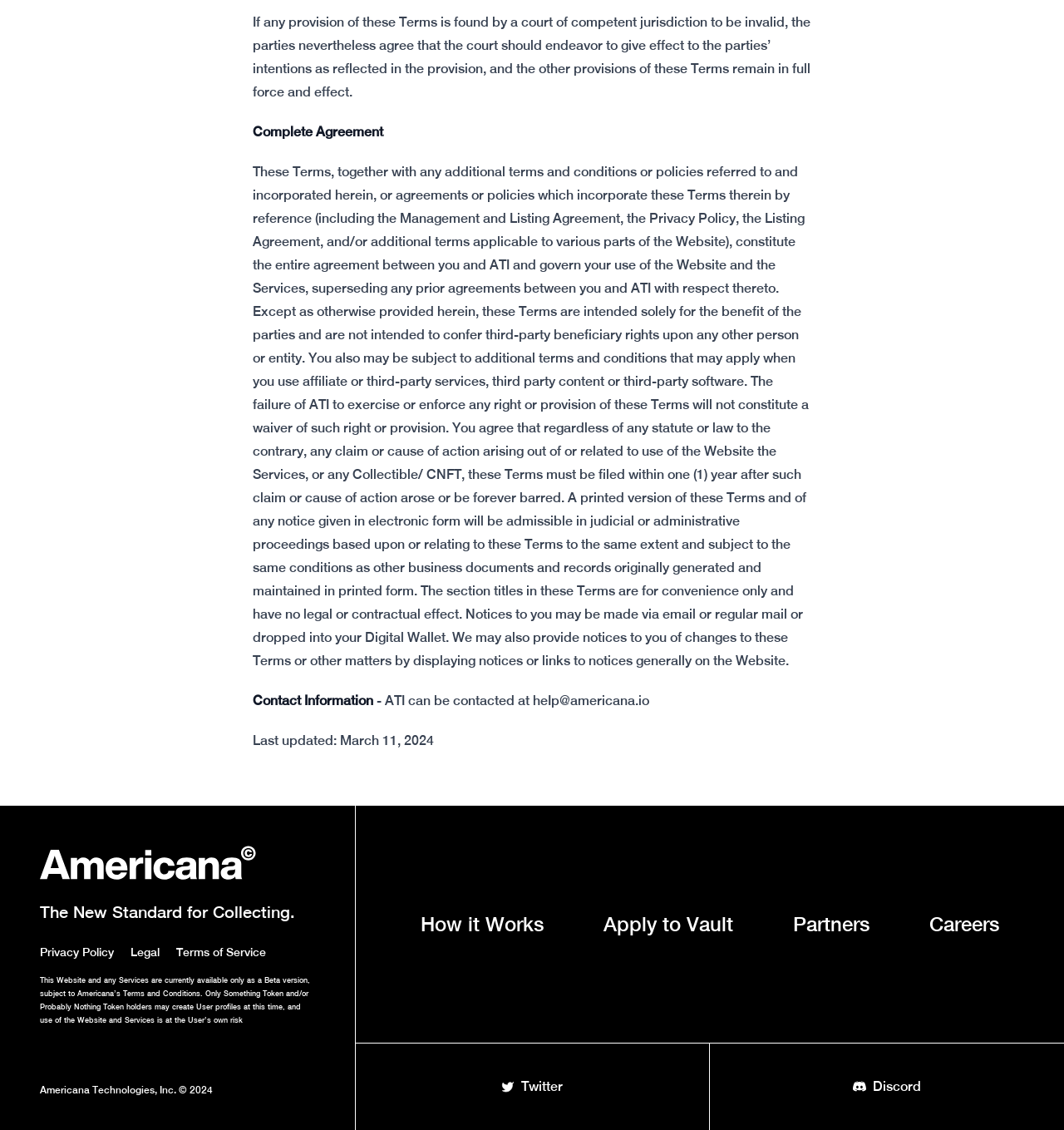What is the current version of the Website and Services?
Provide an in-depth answer to the question, covering all aspects.

According to the webpage, the Website and Services are currently available only as a Beta version, subject to Americana’s Terms and Conditions.